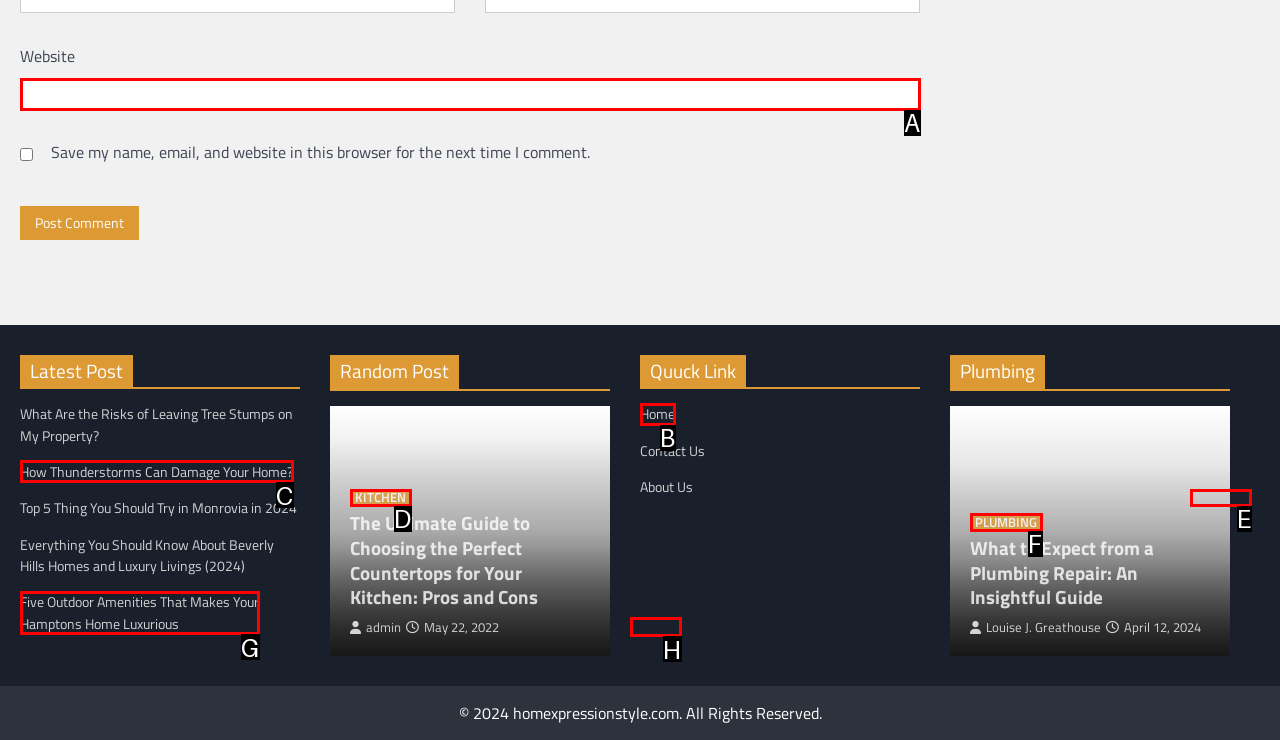Determine the HTML element that best matches this description: Home from the given choices. Respond with the corresponding letter.

B